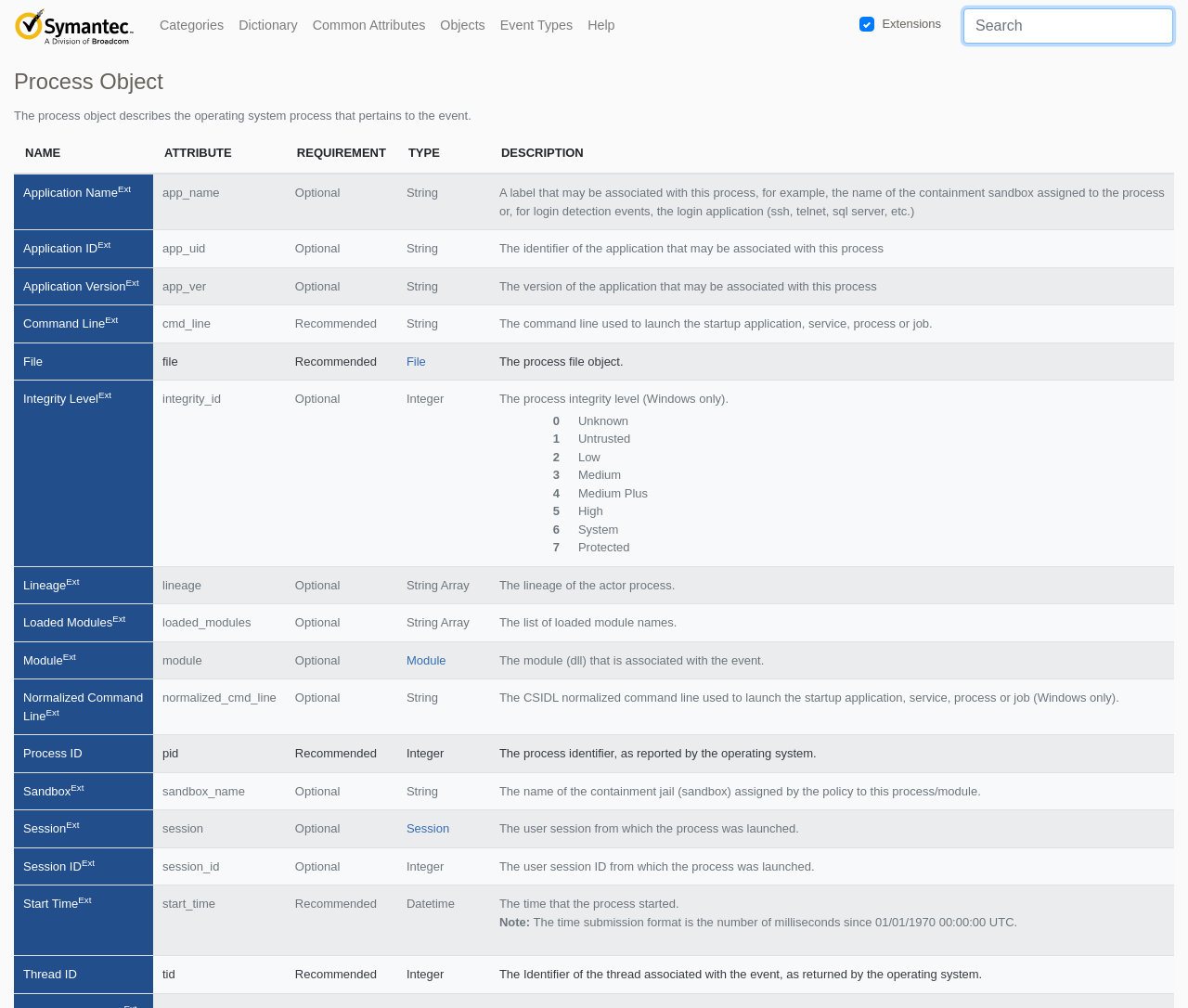Please find the bounding box coordinates of the element that needs to be clicked to perform the following instruction: "Click on Categories". The bounding box coordinates should be four float numbers between 0 and 1, represented as [left, top, right, bottom].

[0.128, 0.009, 0.195, 0.043]